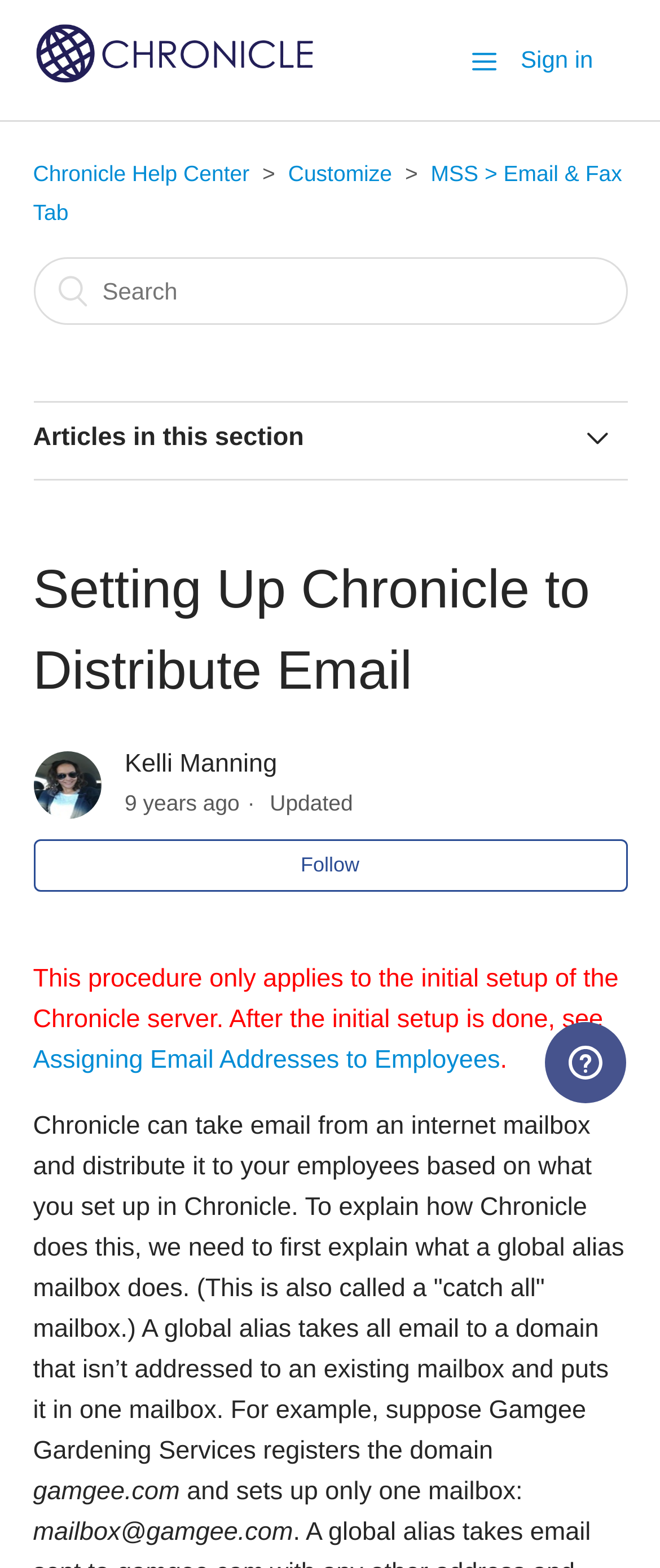Using the description: "Assigning Email Addresses to Employees", determine the UI element's bounding box coordinates. Ensure the coordinates are in the format of four float numbers between 0 and 1, i.e., [left, top, right, bottom].

[0.05, 0.666, 0.758, 0.685]